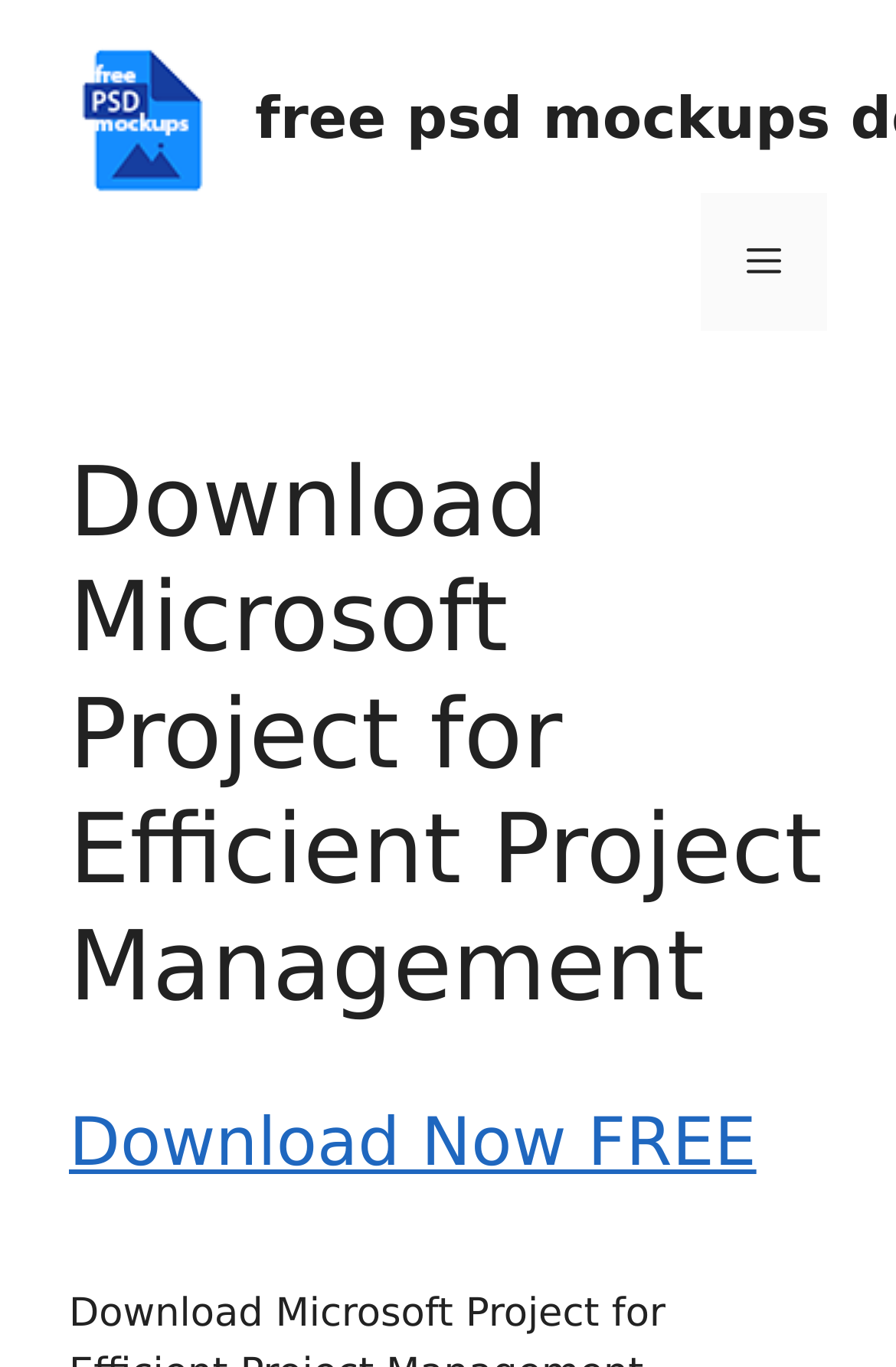What is the position of the 'Download Now FREE' button?
Examine the screenshot and reply with a single word or phrase.

Bottom